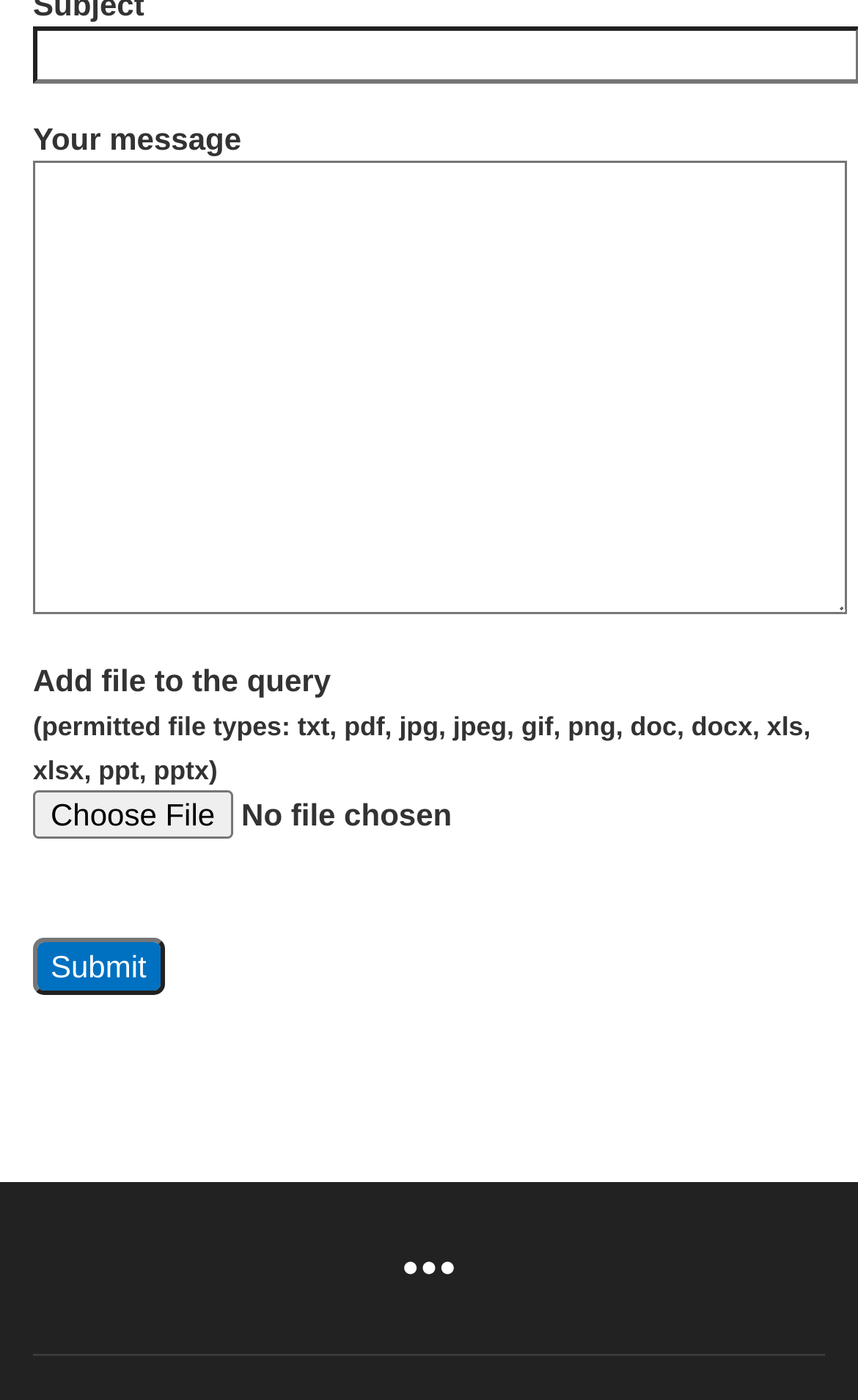What is the position of the 'Submit' button?
Answer the question with as much detail as possible.

The 'Submit' button has a y1 coordinate of 0.67, which is greater than the y1 coordinates of the file upload section elements, indicating that it is located below them on the webpage.